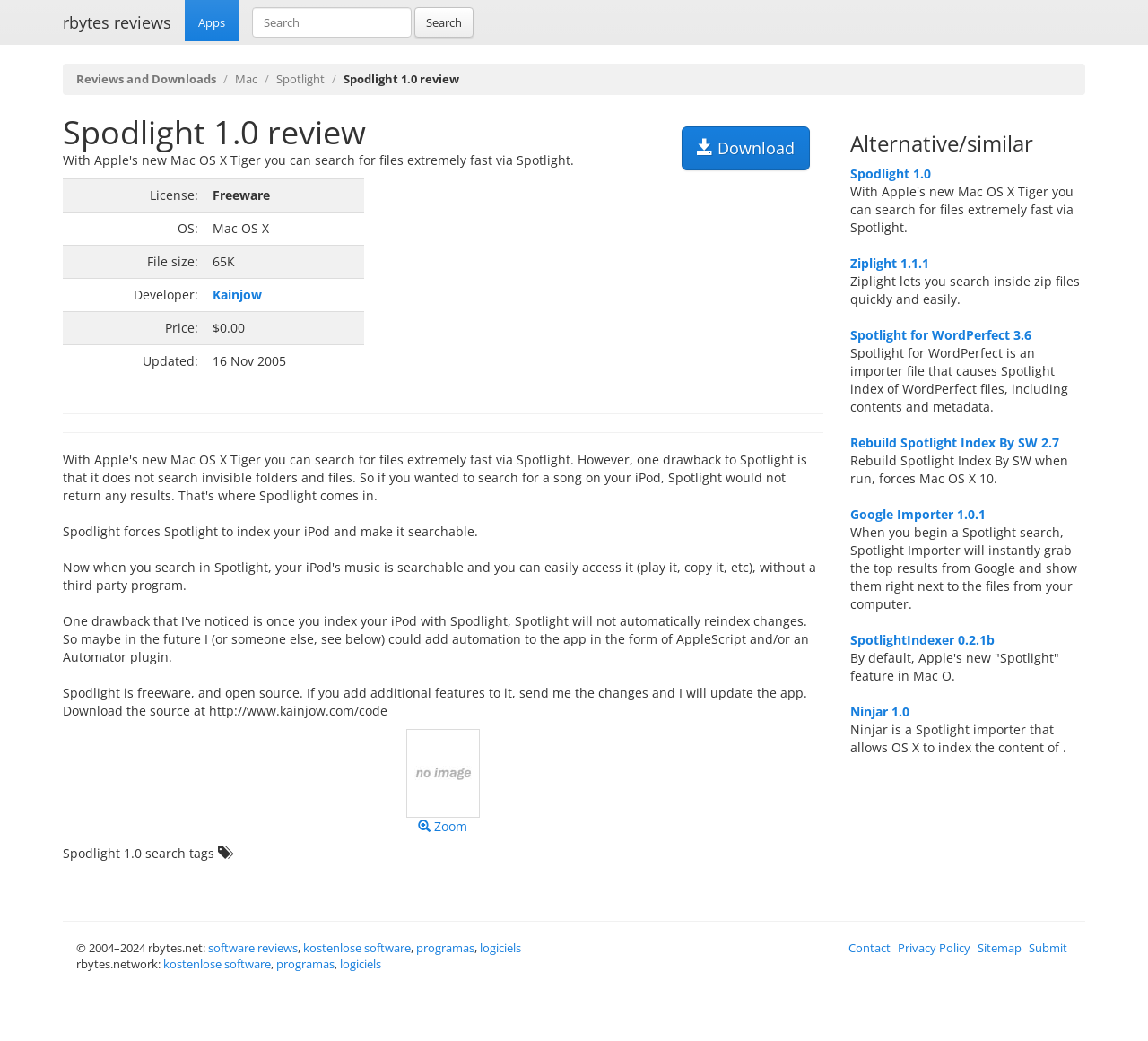Give an in-depth explanation of the webpage layout and content.

This webpage is a review and download page for Spodlight 1.0, a software application. At the top, there are several links, including "rbytes reviews", "Apps", and "Reviews and Downloads", which are positioned horizontally. Below these links, there is a search bar with a textbox and a search button.

The main content of the page is divided into two sections. On the left, there is a table with information about Spodlight 1.0, including its license, operating system, file size, developer, and price. Below the table, there is a paragraph of text describing the software's features and a link to download the source code.

On the right, there is a section with a heading "Alternative/similar" and a list of alternative software applications, including Ziplight, Spotlight for WordPerfect, Rebuild Spotlight Index By SW, Google Importer, SpotlightIndexer, and Ninjar. Each alternative software has a link to its review page and a brief description of its features.

There are also several images on the page, including a 0-star award from rbytes.net and a screenshot of Spodlight 1.0. At the bottom of the page, there is a horizontal separator and a copyright notice with a link to the website's software reviews page.